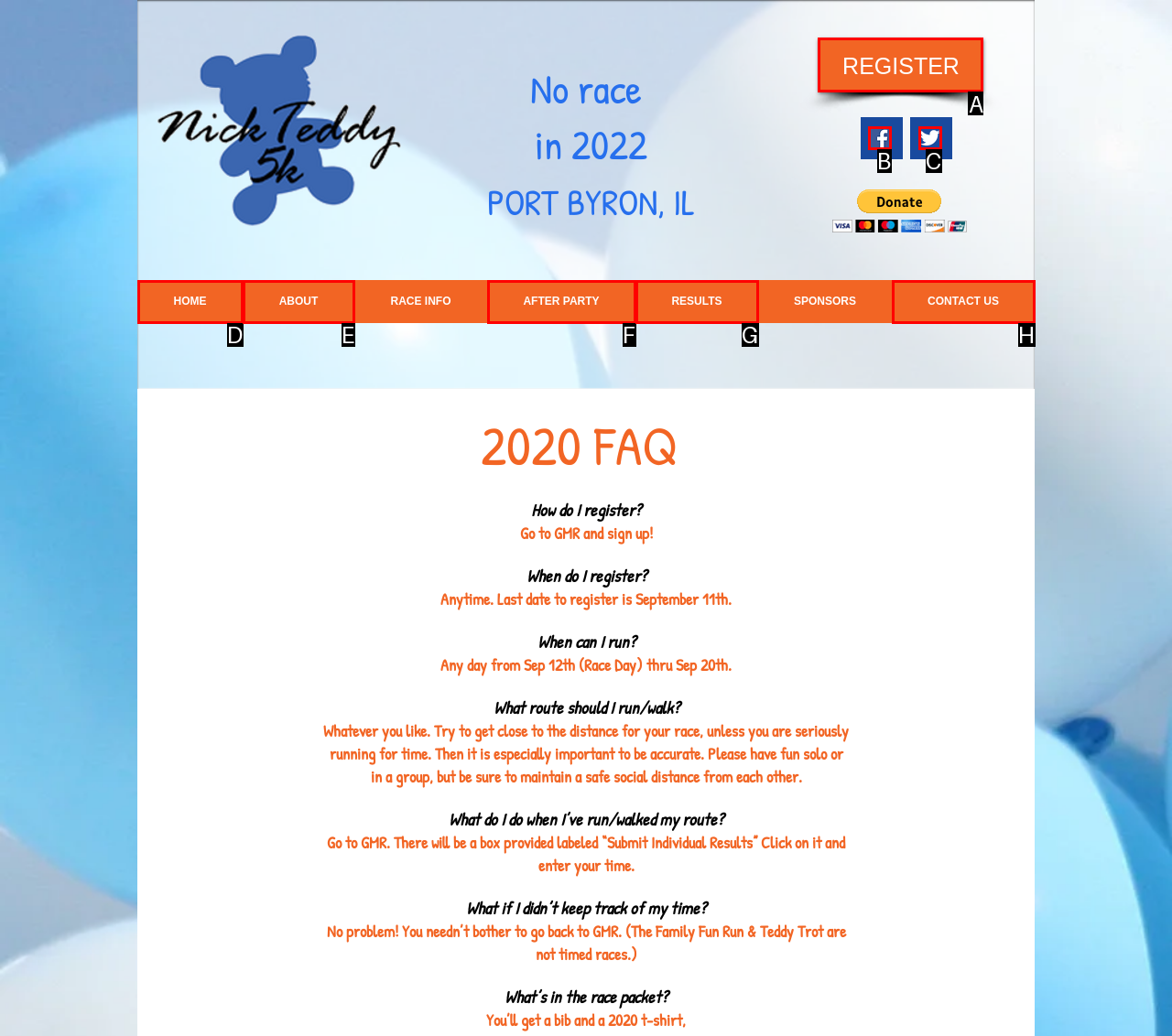Point out which HTML element you should click to fulfill the task: Click on ABOUT US.
Provide the option's letter from the given choices.

None